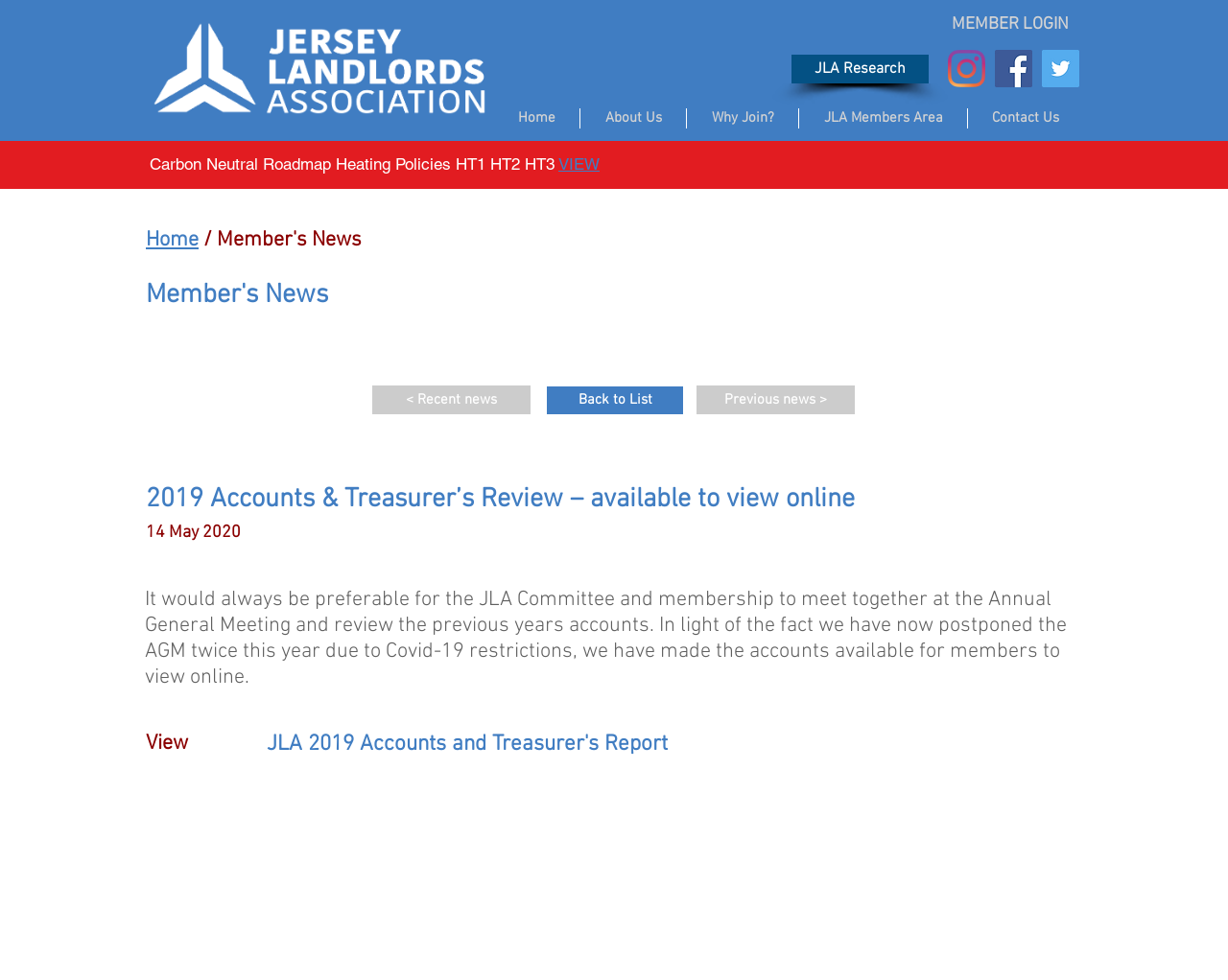Determine the bounding box coordinates of the clickable element necessary to fulfill the instruction: "Click the 'Spacecraft by country' link". Provide the coordinates as four float numbers within the 0 to 1 range, i.e., [left, top, right, bottom].

None